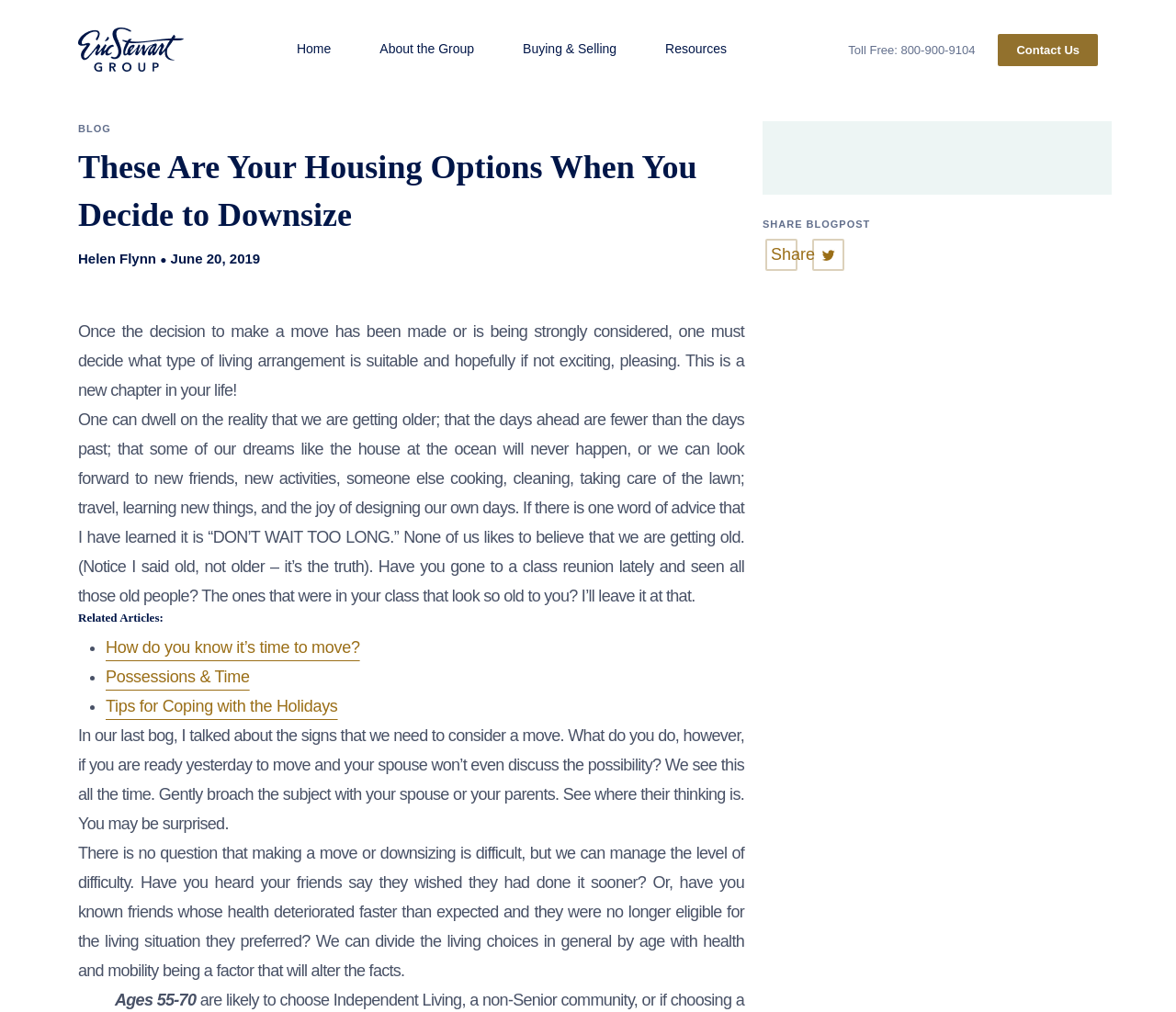Can you identify the bounding box coordinates of the clickable region needed to carry out this instruction: 'Read the blog post'? The coordinates should be four float numbers within the range of 0 to 1, stated as [left, top, right, bottom].

[0.066, 0.142, 0.633, 0.236]